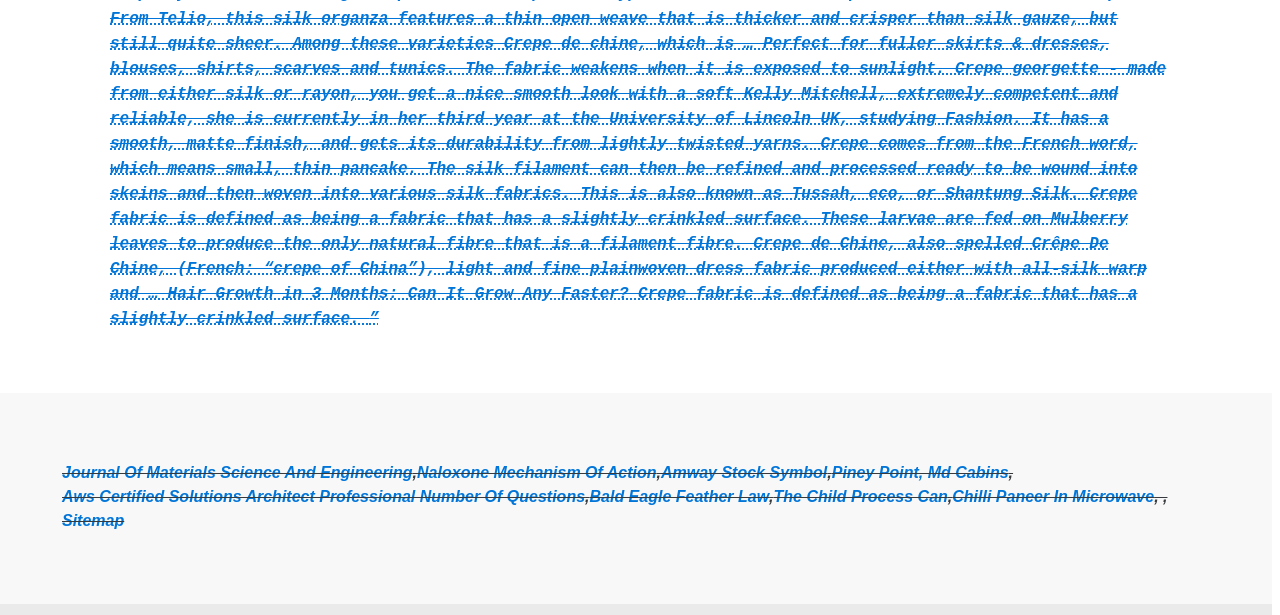Provide a brief response to the question below using one word or phrase:
What is the purpose of the commas on the webpage?

Separating links